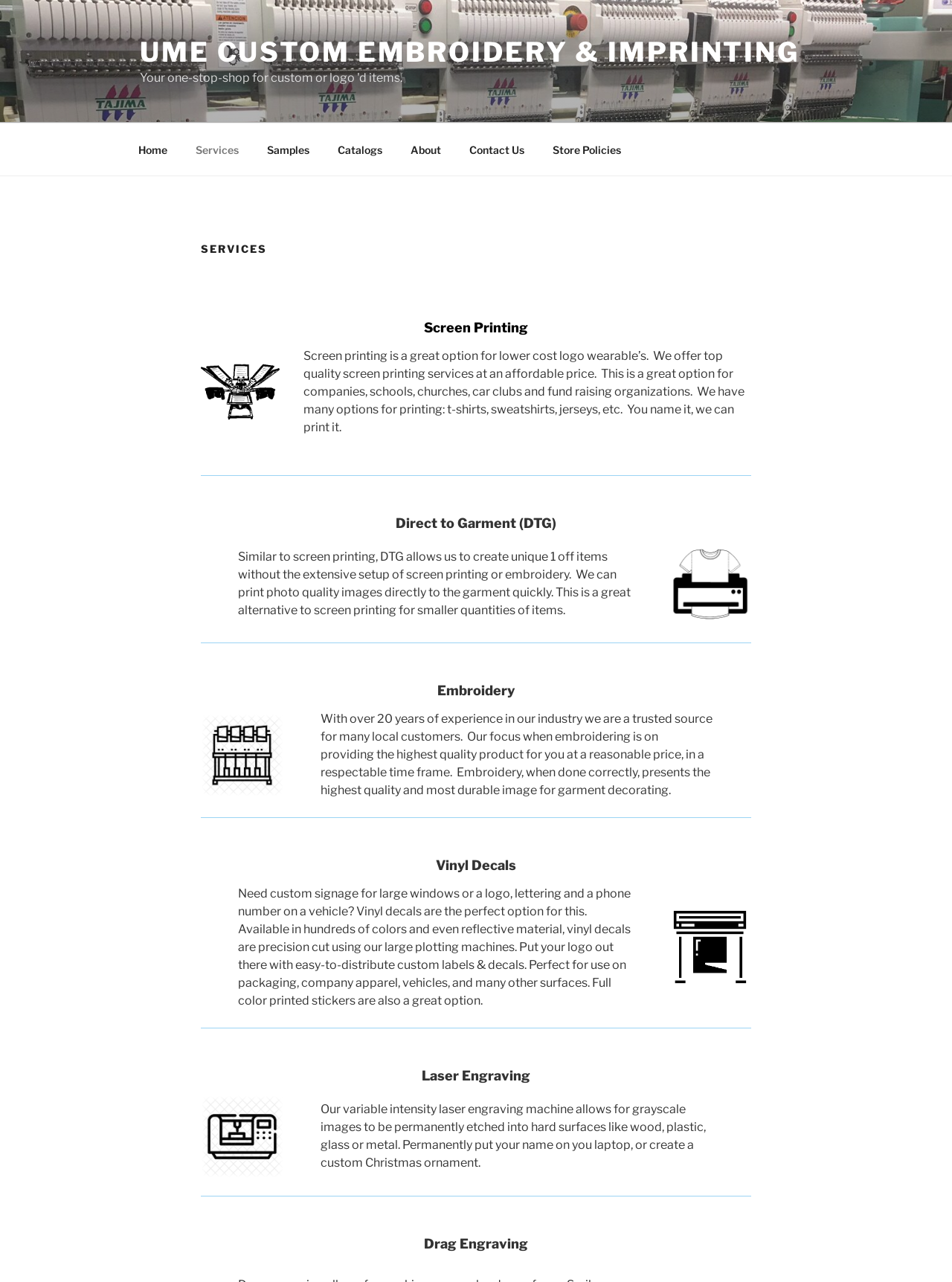Carefully examine the image and provide an in-depth answer to the question: What services are offered by UME Custom Embroidery & Imprinting?

By analyzing the webpage, I found that the services offered by UME Custom Embroidery & Imprinting are listed under the 'SERVICES' heading. The services include Screen Printing, Direct to Garment (DTG), Embroidery, Vinyl Decals, Laser Engraving, and Drag Engraving, which are all described in separate sections on the webpage.